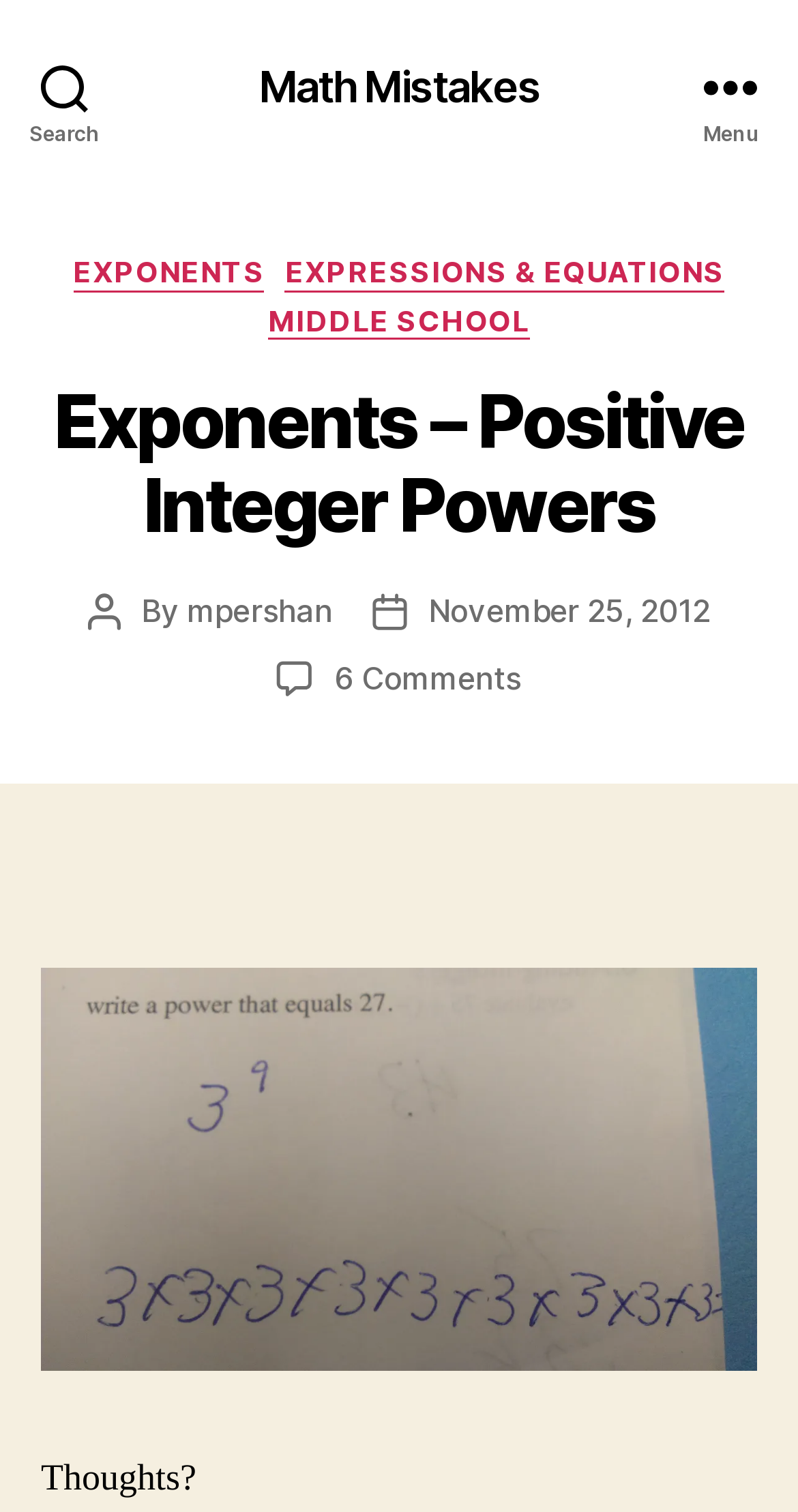Predict the bounding box coordinates of the area that should be clicked to accomplish the following instruction: "Open the menu". The bounding box coordinates should consist of four float numbers between 0 and 1, i.e., [left, top, right, bottom].

[0.831, 0.0, 1.0, 0.114]